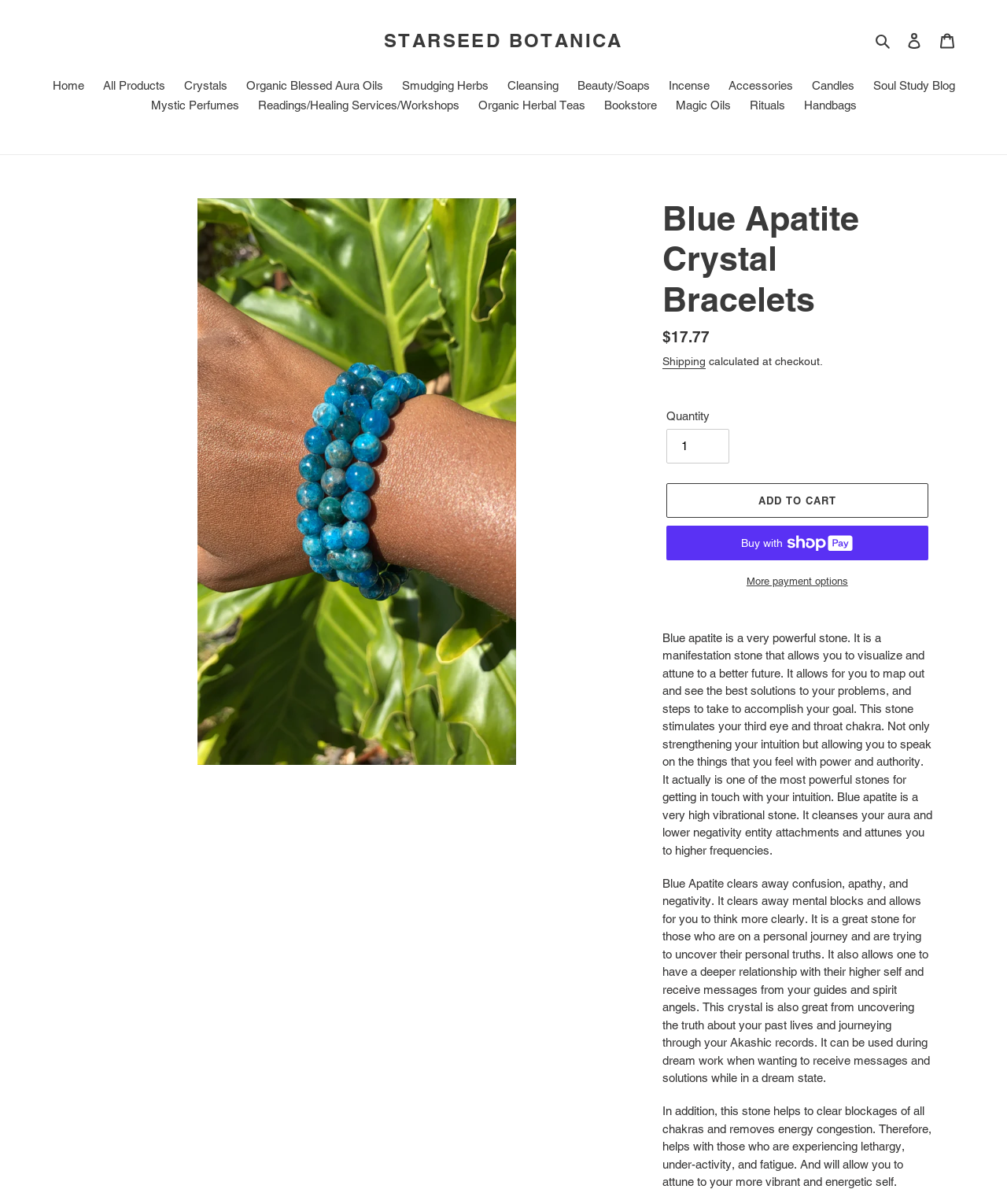What is the effect of the blue apatite stone on energy congestion?
Please give a well-detailed answer to the question.

I found the answer by reading the static text on the webpage, which states that the blue apatite stone helps to clear blockages of all chakras and removes energy congestion.